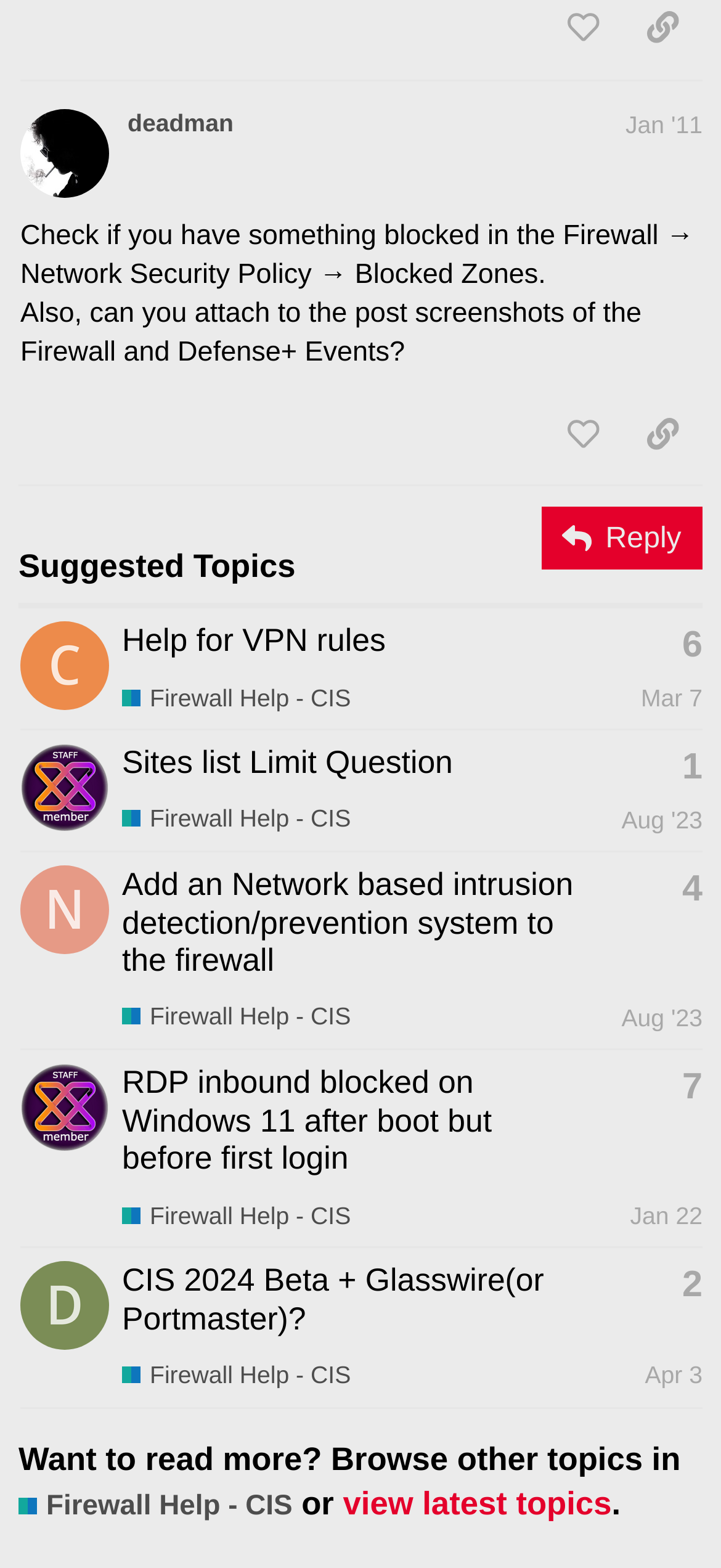Specify the bounding box coordinates (top-left x, top-left y, bottom-right x, bottom-right y) of the UI element in the screenshot that matches this description: Open menu

None